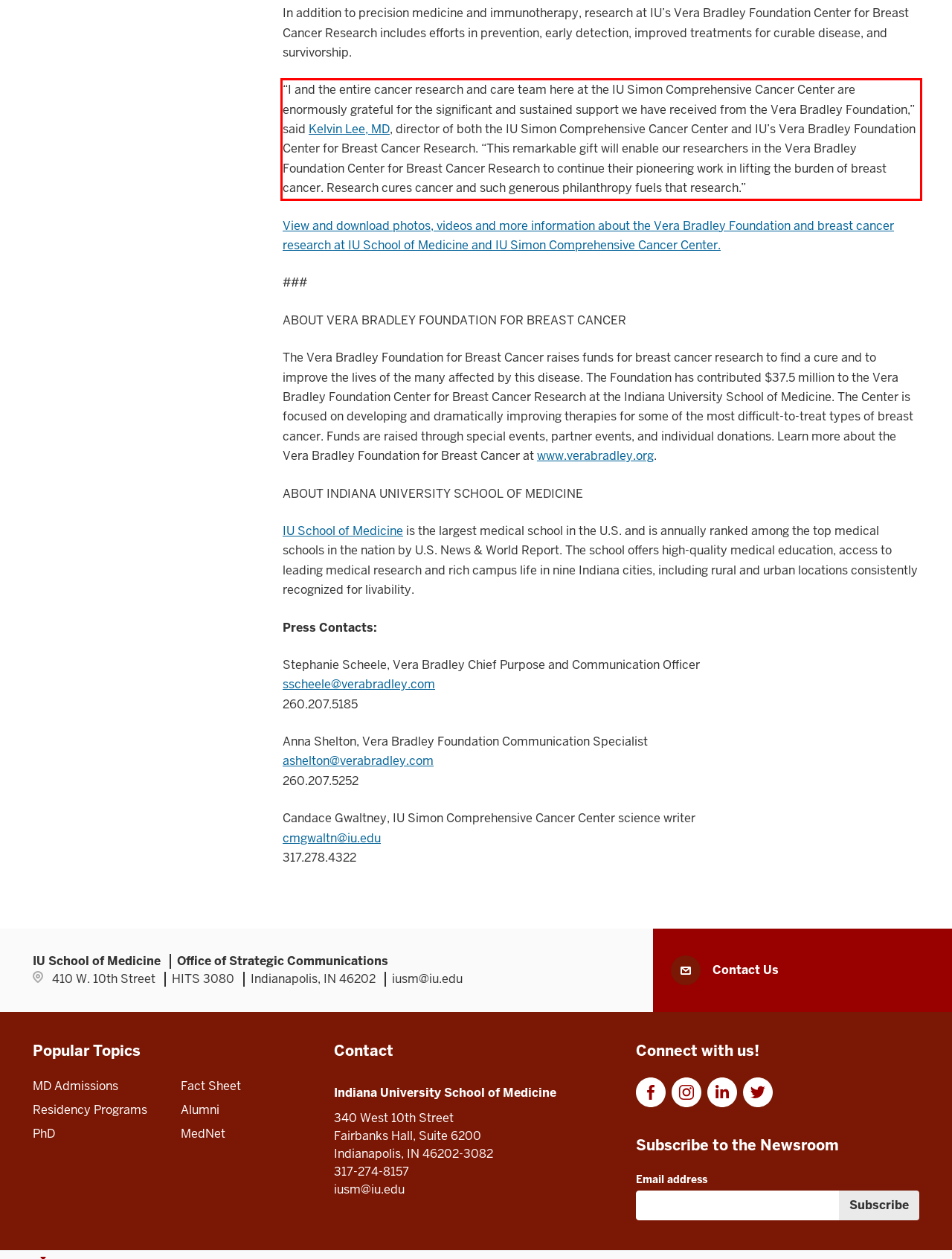You are given a screenshot with a red rectangle. Identify and extract the text within this red bounding box using OCR.

“I and the entire cancer research and care team here at the IU Simon Comprehensive Cancer Center are enormously grateful for the significant and sustained support we have received from the Vera Bradley Foundation,” said Kelvin Lee, MD, director of both the IU Simon Comprehensive Cancer Center and IU’s Vera Bradley Foundation Center for Breast Cancer Research. “This remarkable gift will enable our researchers in the Vera Bradley Foundation Center for Breast Cancer Research to continue their pioneering work in lifting the burden of breast cancer. Research cures cancer and such generous philanthropy fuels that research.”